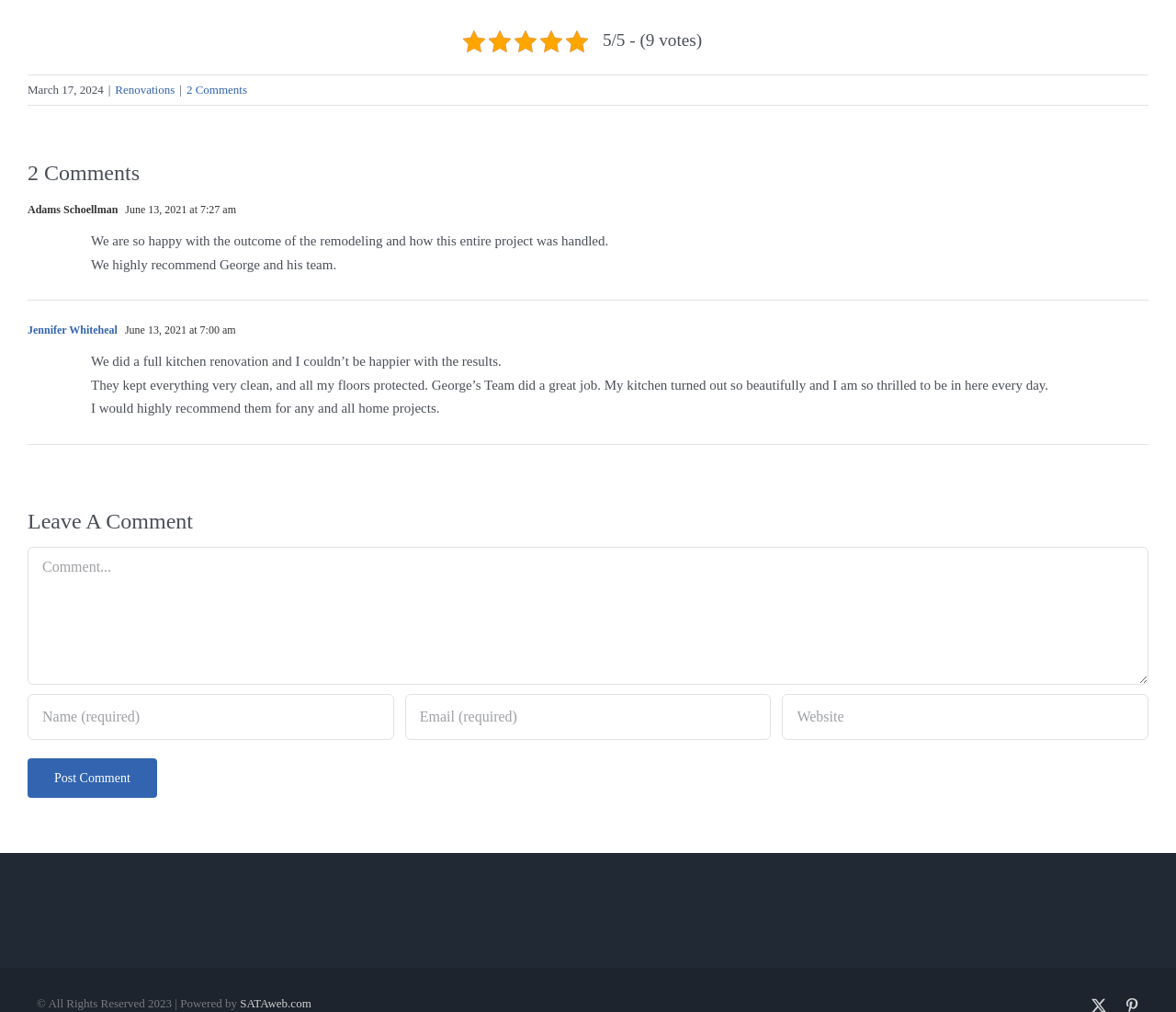Locate the bounding box coordinates of the element you need to click to accomplish the task described by this instruction: "Click the link to subscribe to the ASTROCOHORS CLUB Newsletter".

None